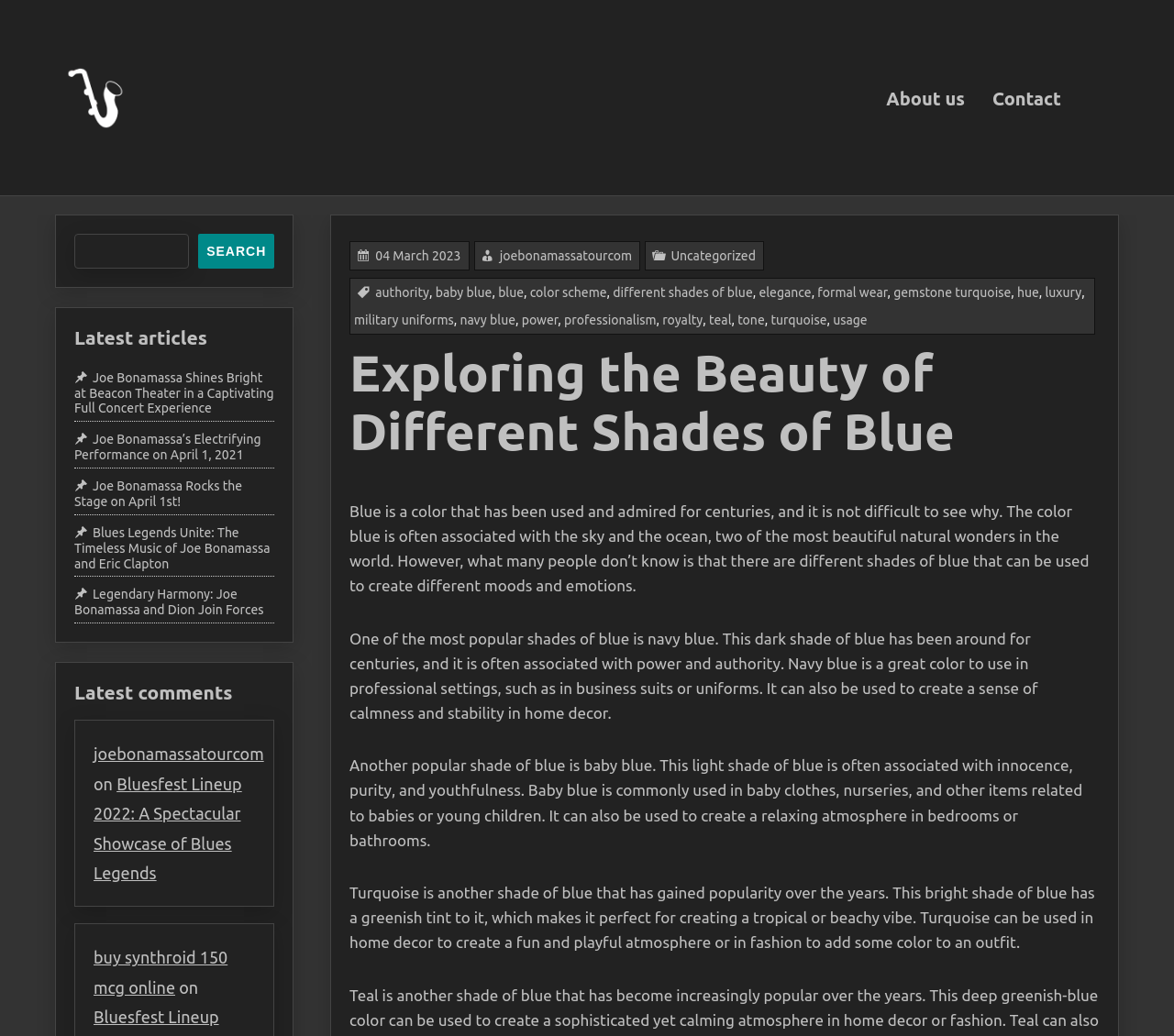Calculate the bounding box coordinates of the UI element given the description: "authority".

[0.32, 0.275, 0.366, 0.289]